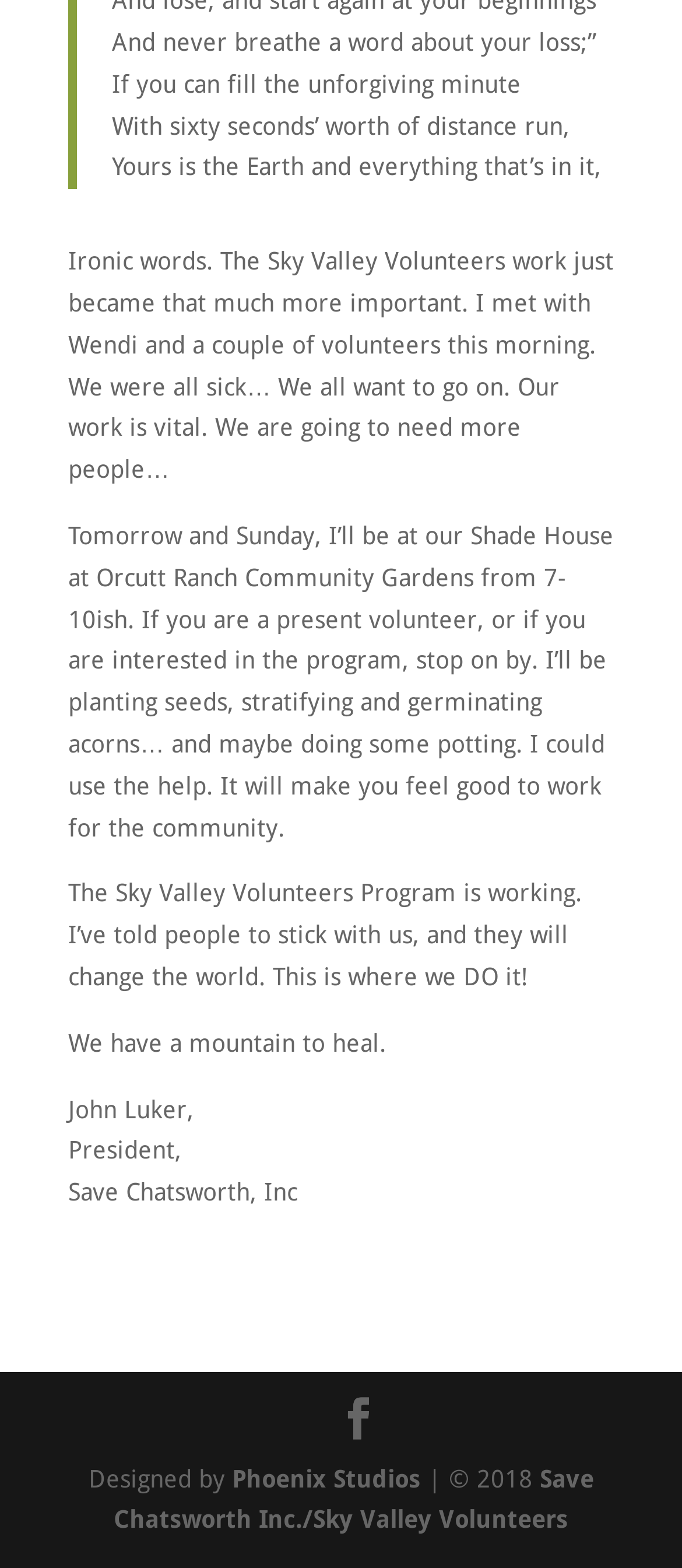Respond to the following question using a concise word or phrase: 
Who is the president of Save Chatsworth, Inc?

John Luker